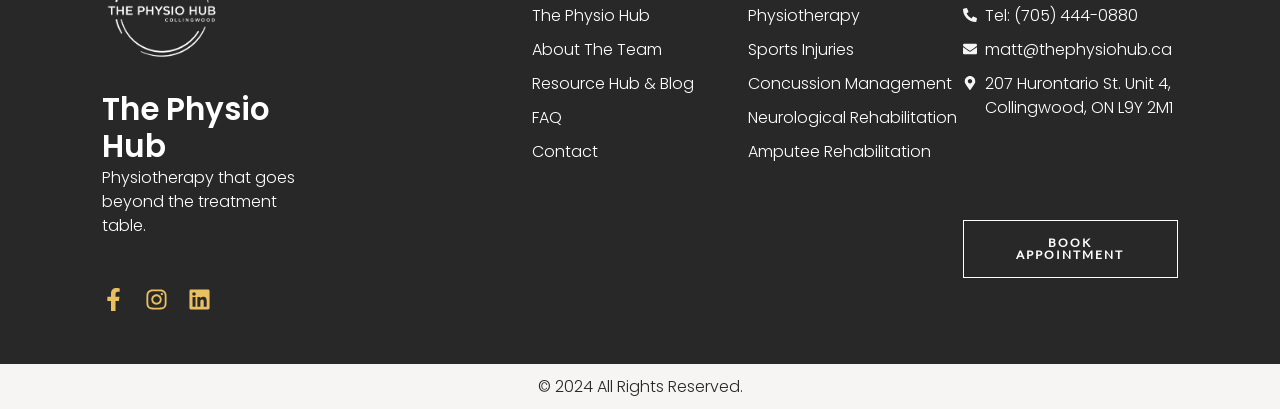Please find and report the bounding box coordinates of the element to click in order to perform the following action: "Contact Pam Anthony Recruitment via phone". The coordinates should be expressed as four float numbers between 0 and 1, in the format [left, top, right, bottom].

None